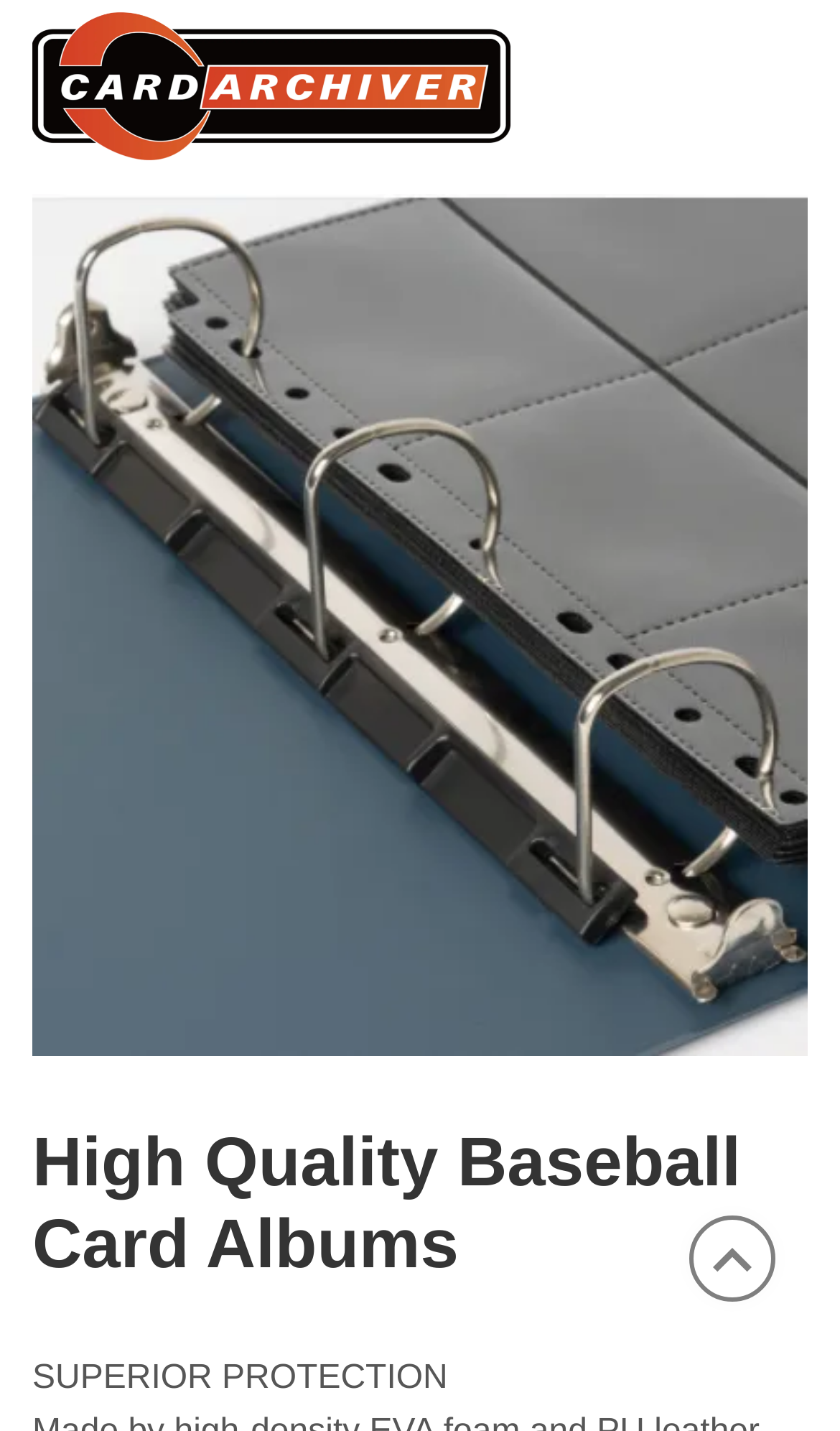Can you extract the primary headline text from the webpage?

High Quality Baseball Card Albums